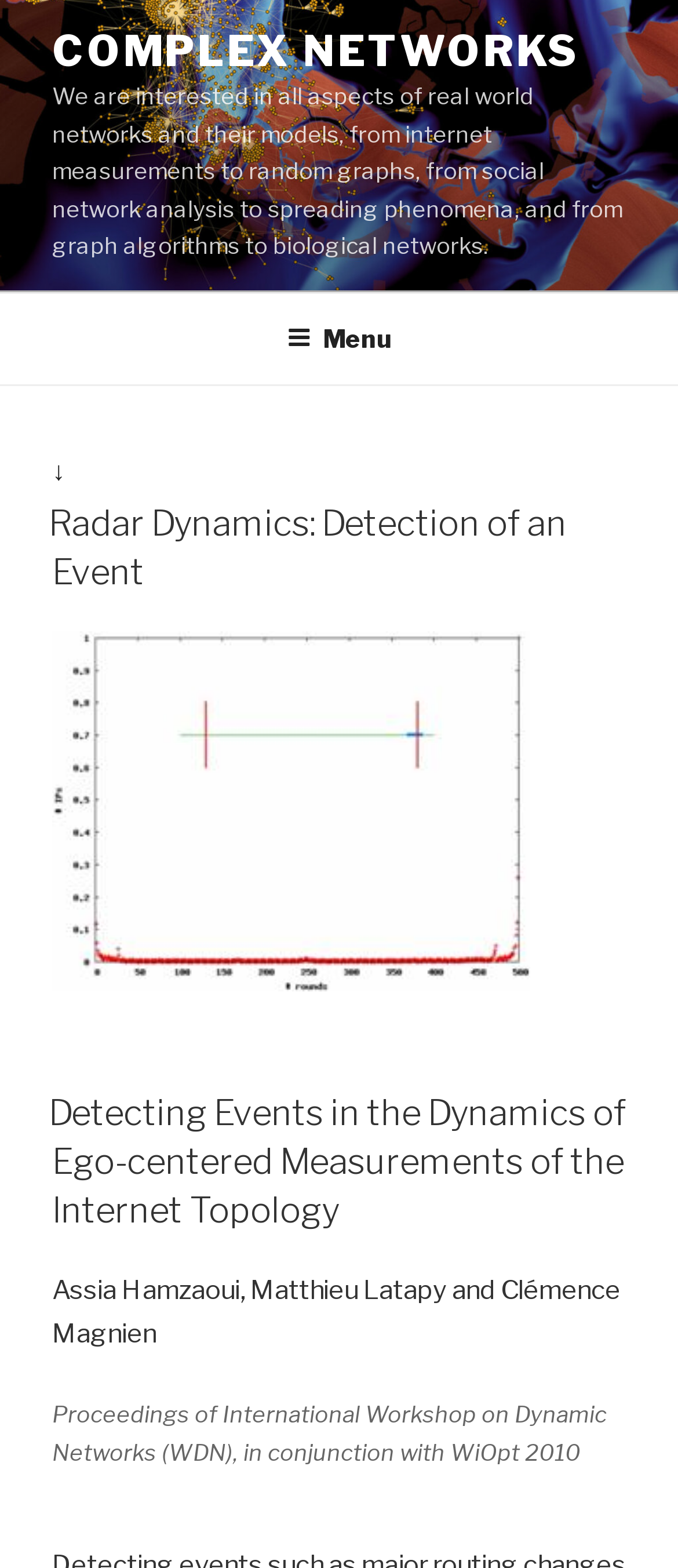Reply to the question with a brief word or phrase: What is the main topic of this webpage?

Complex Networks